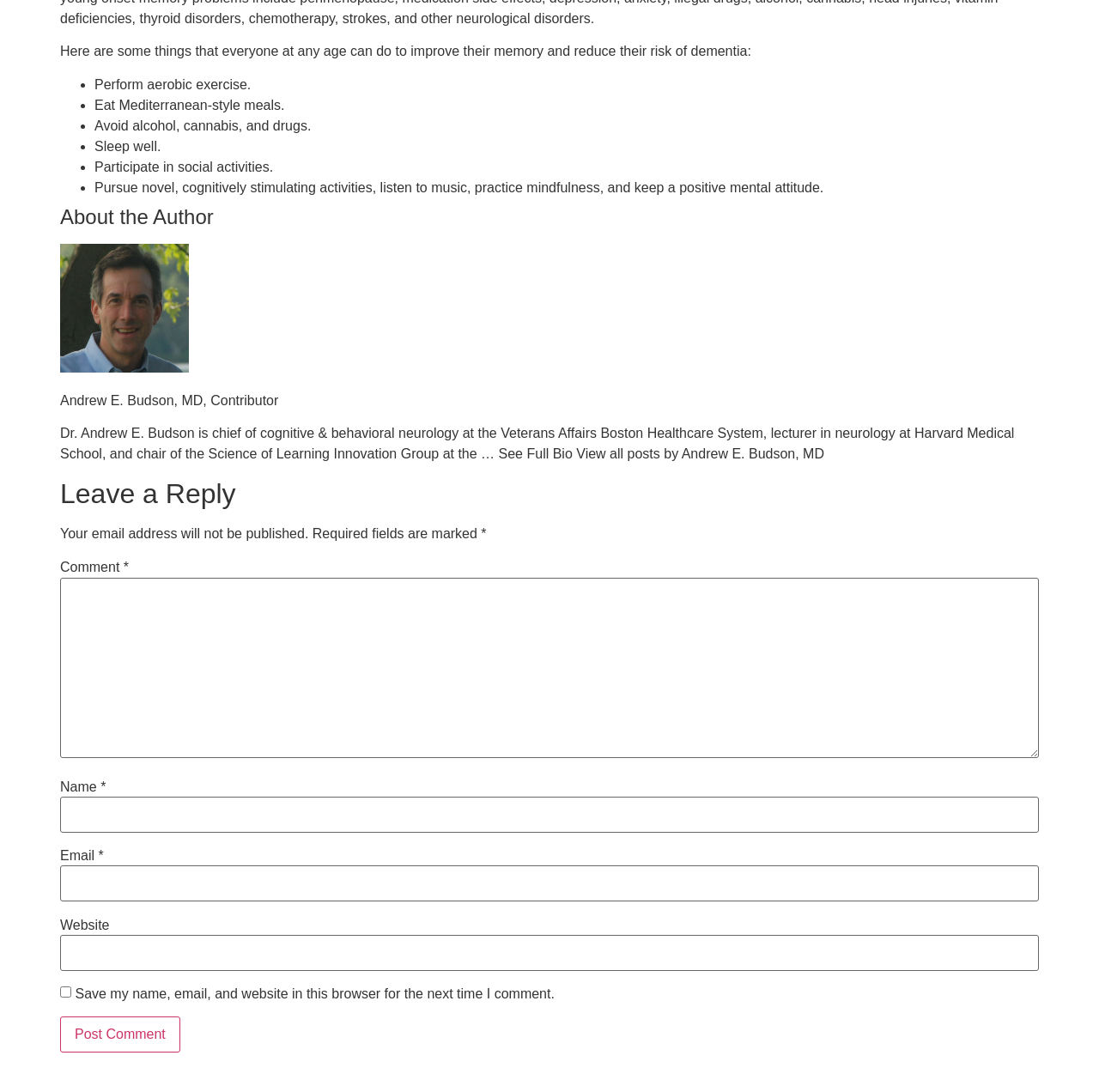What is the last tip to improve memory and reduce dementia risk?
Answer the question with a detailed explanation, including all necessary information.

The webpage provides a list of tips to improve memory and reduce dementia risk. The last tip is mentioned as 'Pursue novel, cognitively stimulating activities, listen to music, practice mindfulness, and keep a positive mental attitude.' which is the last item in the list.